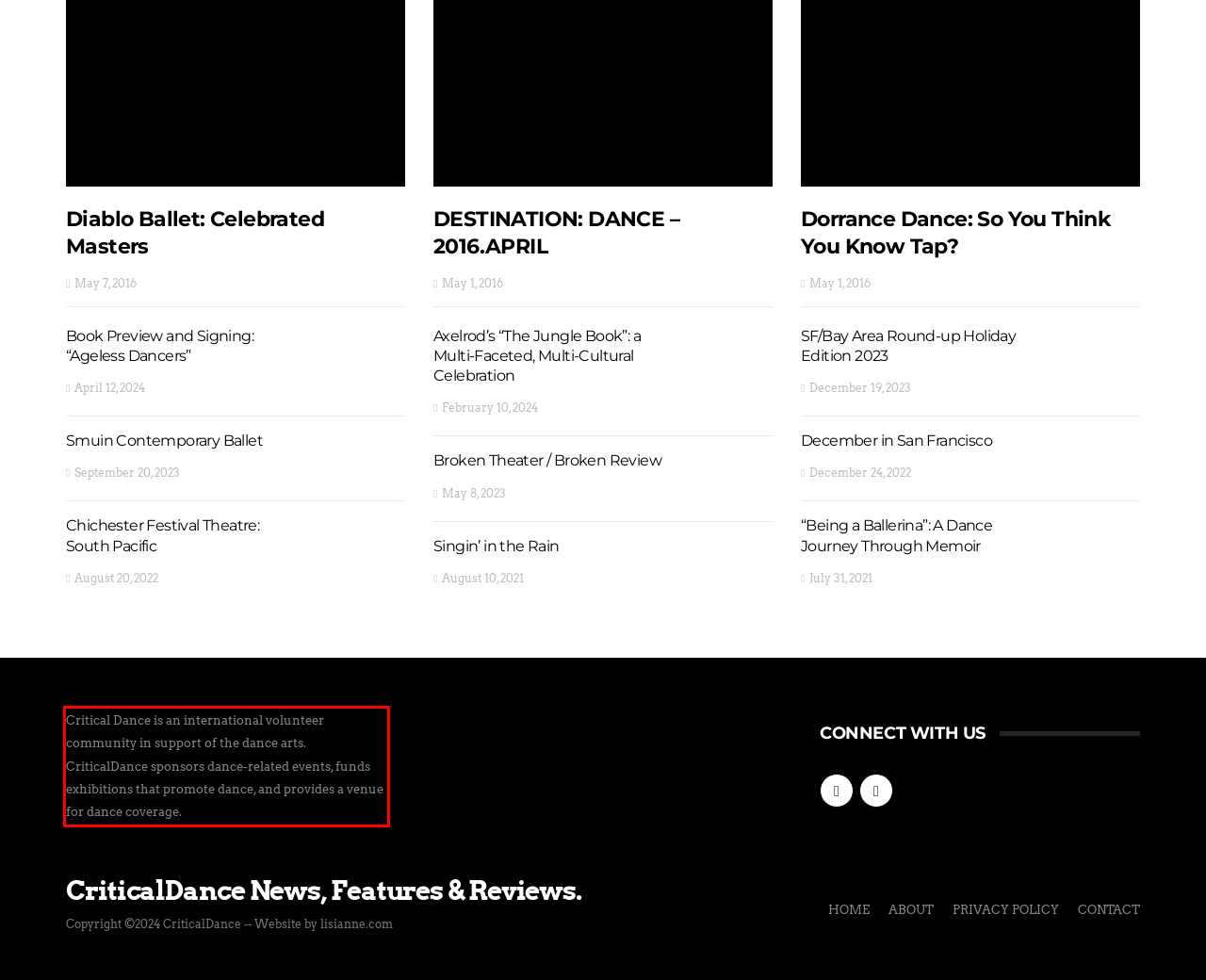Please examine the screenshot of the webpage and read the text present within the red rectangle bounding box.

Critical Dance is an international volunteer community in support of the dance arts. CriticalDance sponsors dance-related events, funds exhibitions that promote dance, and provides a venue for dance coverage.